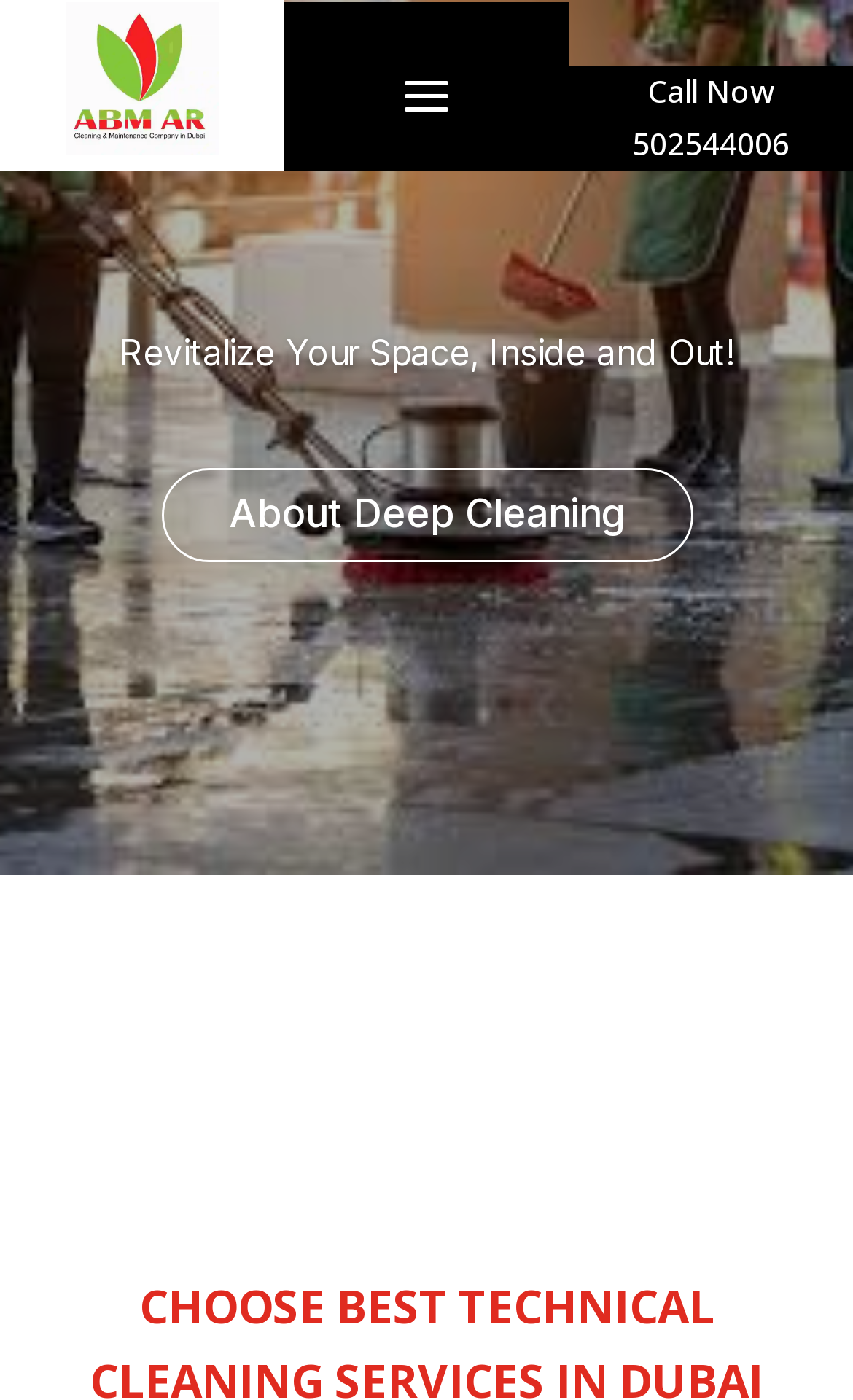Please provide a one-word or phrase answer to the question: 
What is the phone number to call for service?

502544006